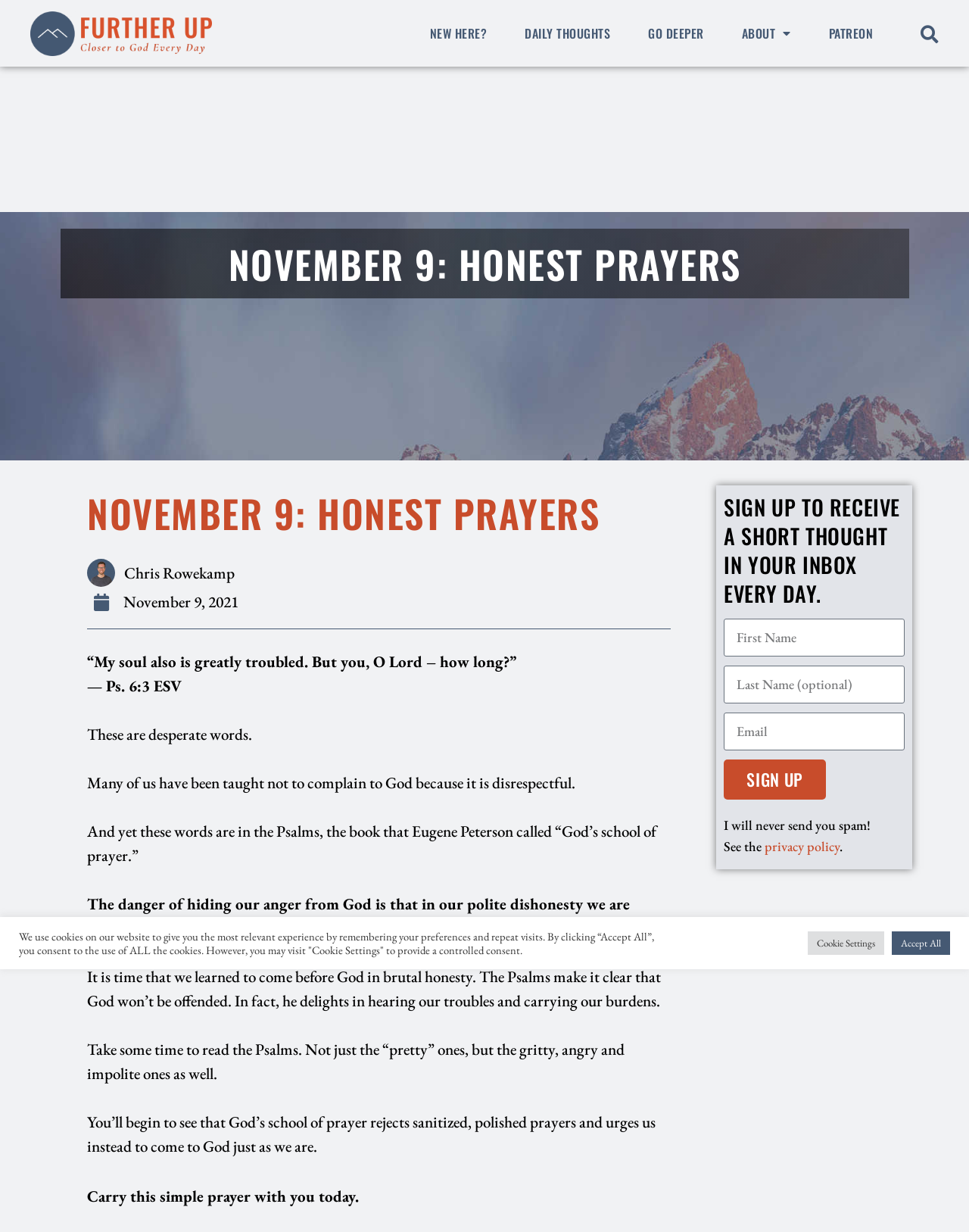Please determine the bounding box coordinates of the area that needs to be clicked to complete this task: 'Click the 'NEW HERE?' link'. The coordinates must be four float numbers between 0 and 1, formatted as [left, top, right, bottom].

[0.426, 0.0, 0.52, 0.054]